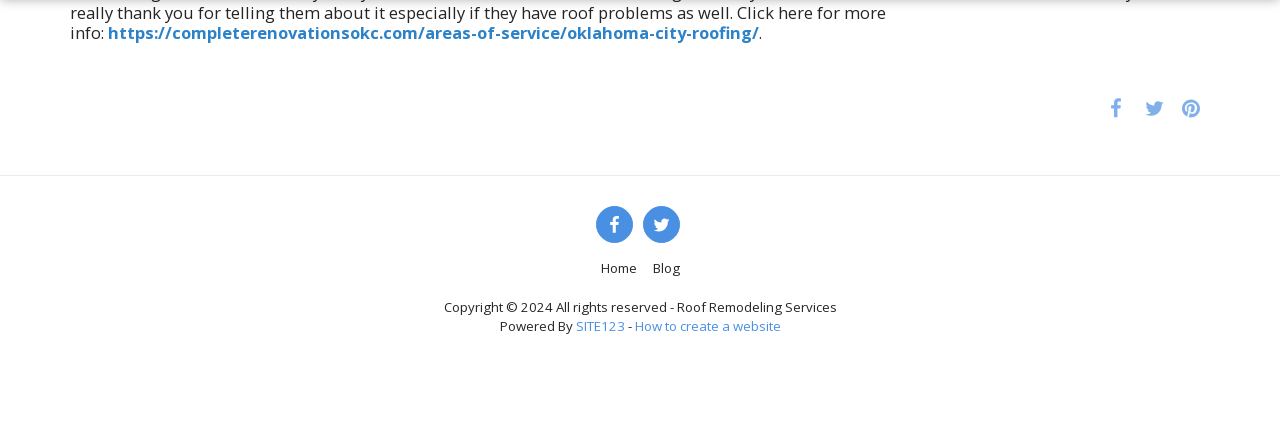What year is the copyright reserved for?
Analyze the image and provide a thorough answer to the question.

The answer can be found by looking at the static text at the bottom of the webpage, which states 'Copyright © 2024 All rights reserved', indicating that the copyright is reserved for the year 2024.